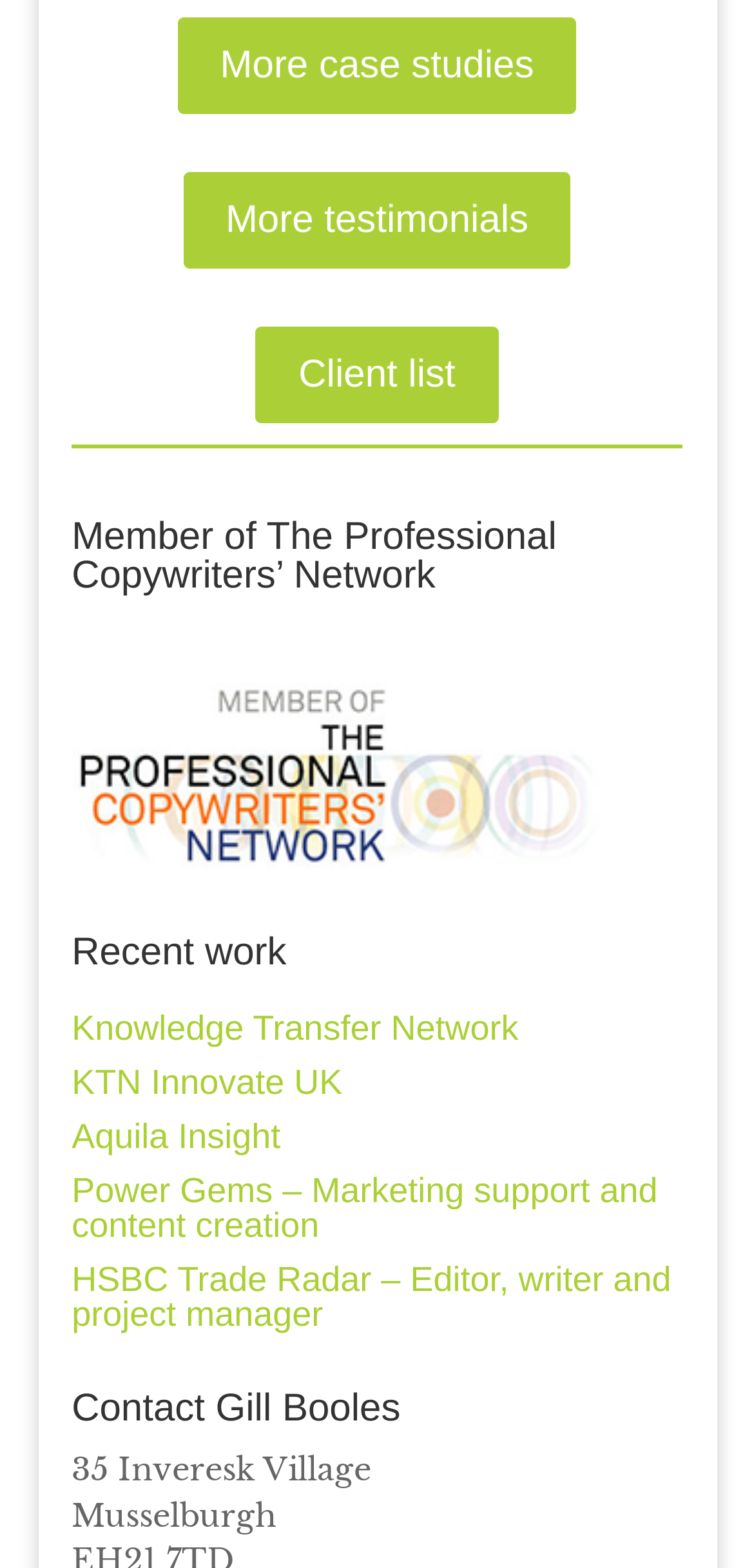What is the profession of Gill Booles?
Could you give a comprehensive explanation in response to this question?

The webpage mentions 'Member of The Professional Copywriters’ Network' and has a heading 'Contact Gill Booles', indicating that Gill Booles is a copywriter.